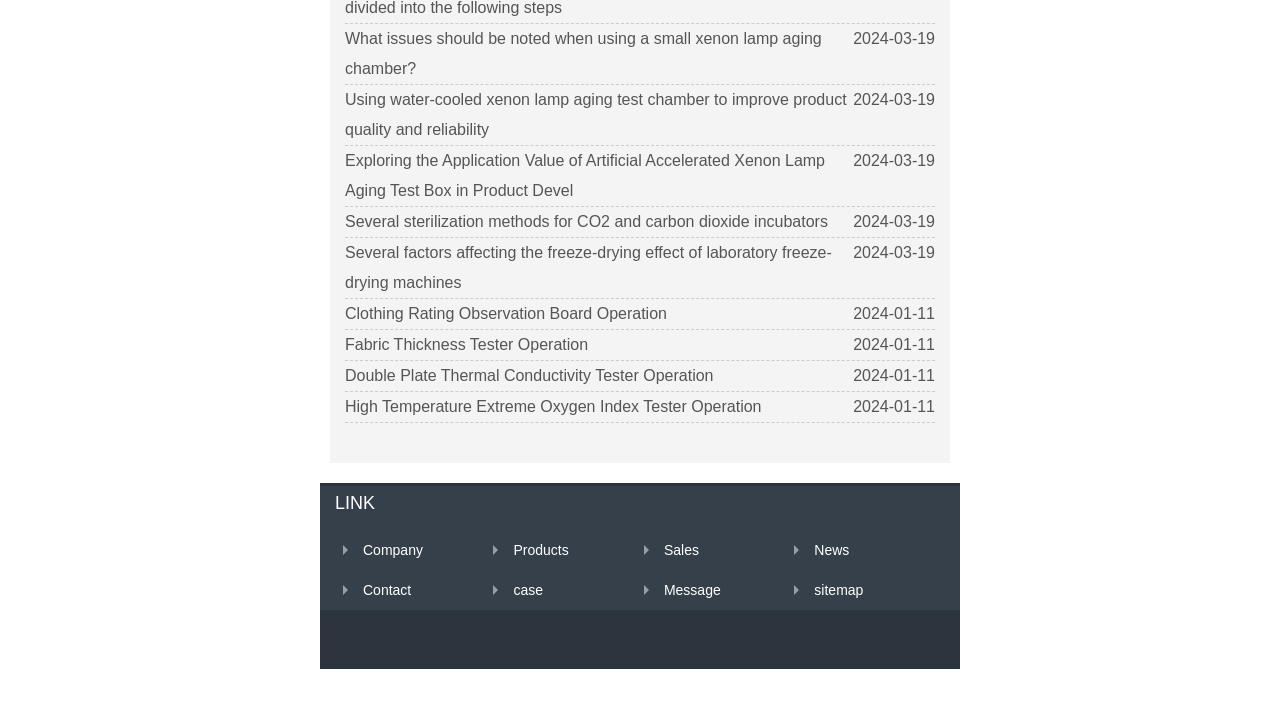Locate the bounding box coordinates of the item that should be clicked to fulfill the instruction: "Read about xenon lamp aging chamber issues".

[0.27, 0.042, 0.642, 0.107]